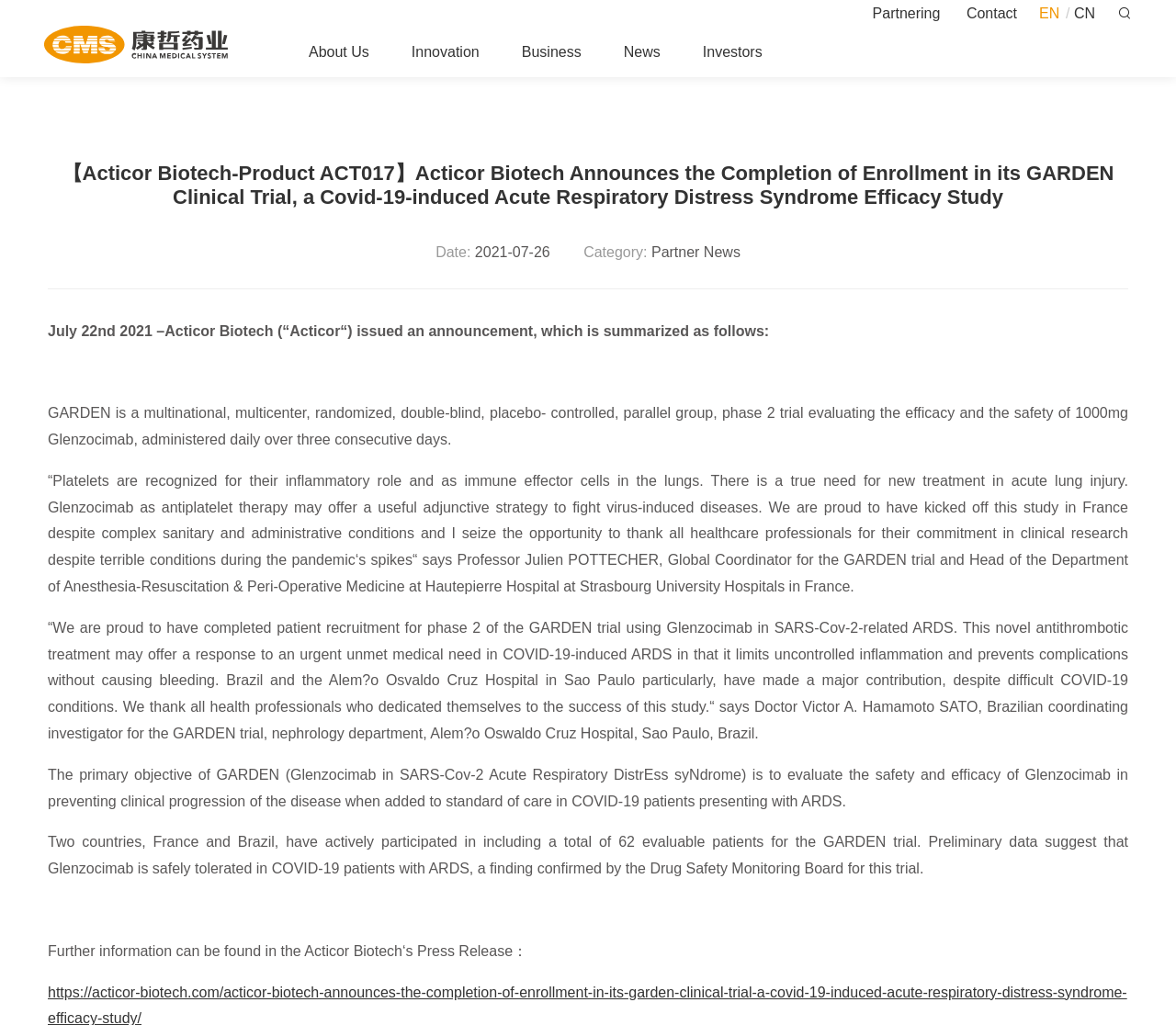Answer succinctly with a single word or phrase:
Who is the Brazilian coordinating investigator for the GARDEN trial?

Doctor Victor A. Hamamoto SATO